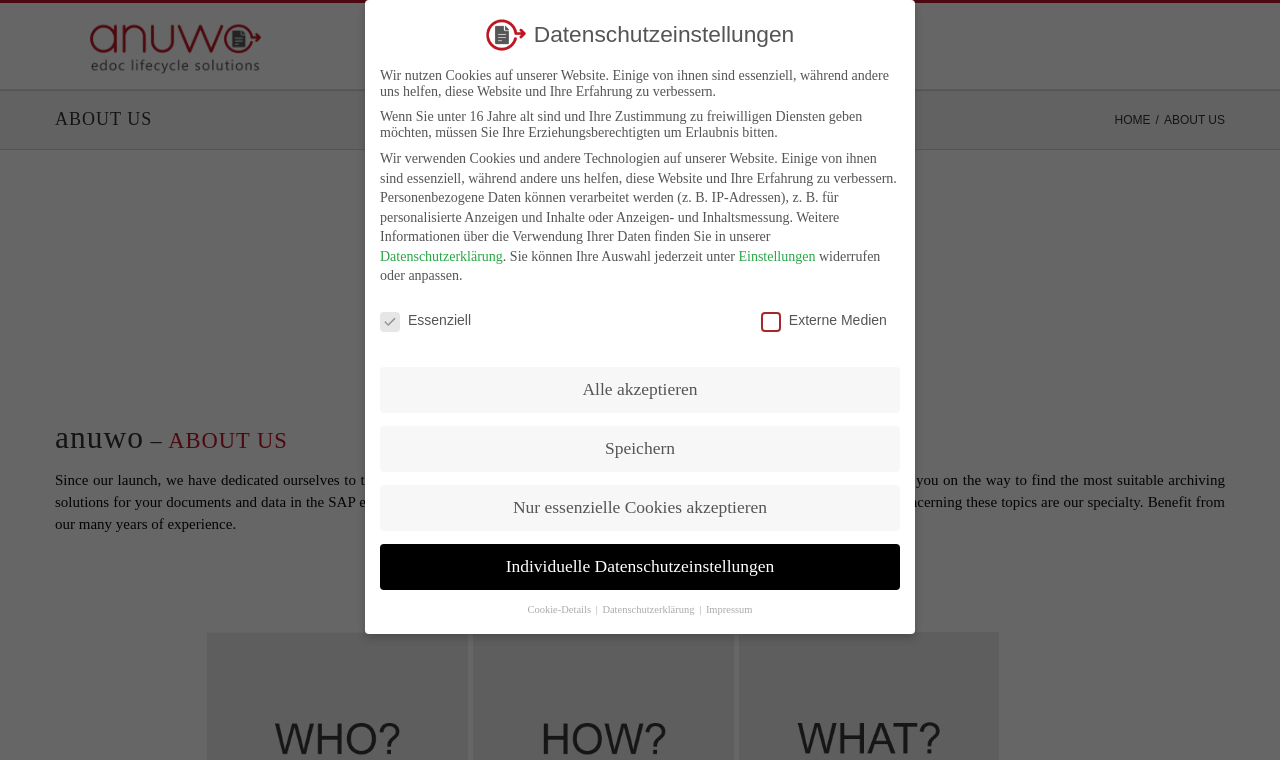Please identify the bounding box coordinates of the element that needs to be clicked to execute the following command: "Click the HOME link". Provide the bounding box using four float numbers between 0 and 1, formatted as [left, top, right, bottom].

[0.871, 0.149, 0.899, 0.167]